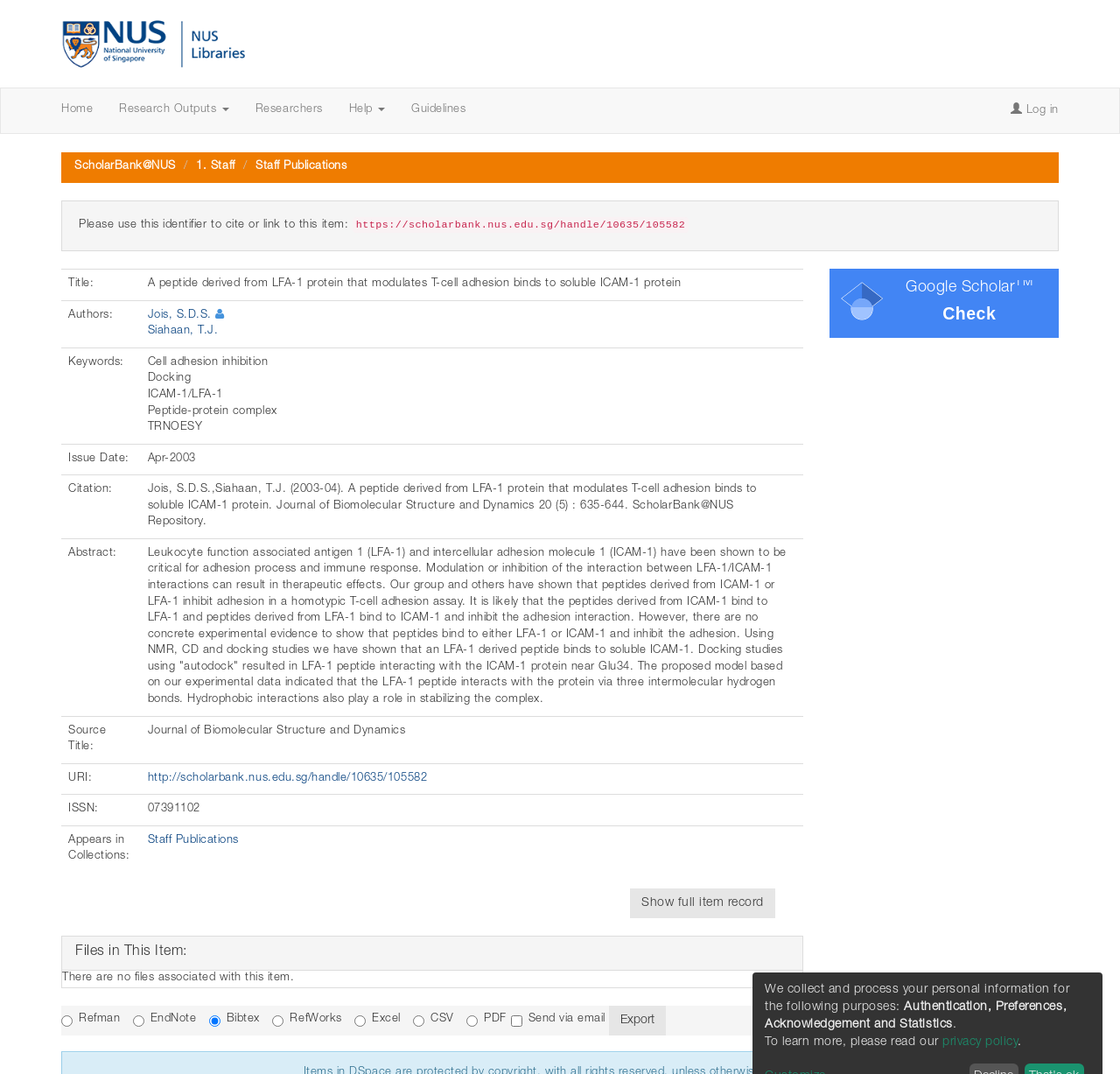Determine the bounding box coordinates of the clickable element to complete this instruction: "View the full item record". Provide the coordinates in the format of four float numbers between 0 and 1, [left, top, right, bottom].

[0.562, 0.828, 0.692, 0.855]